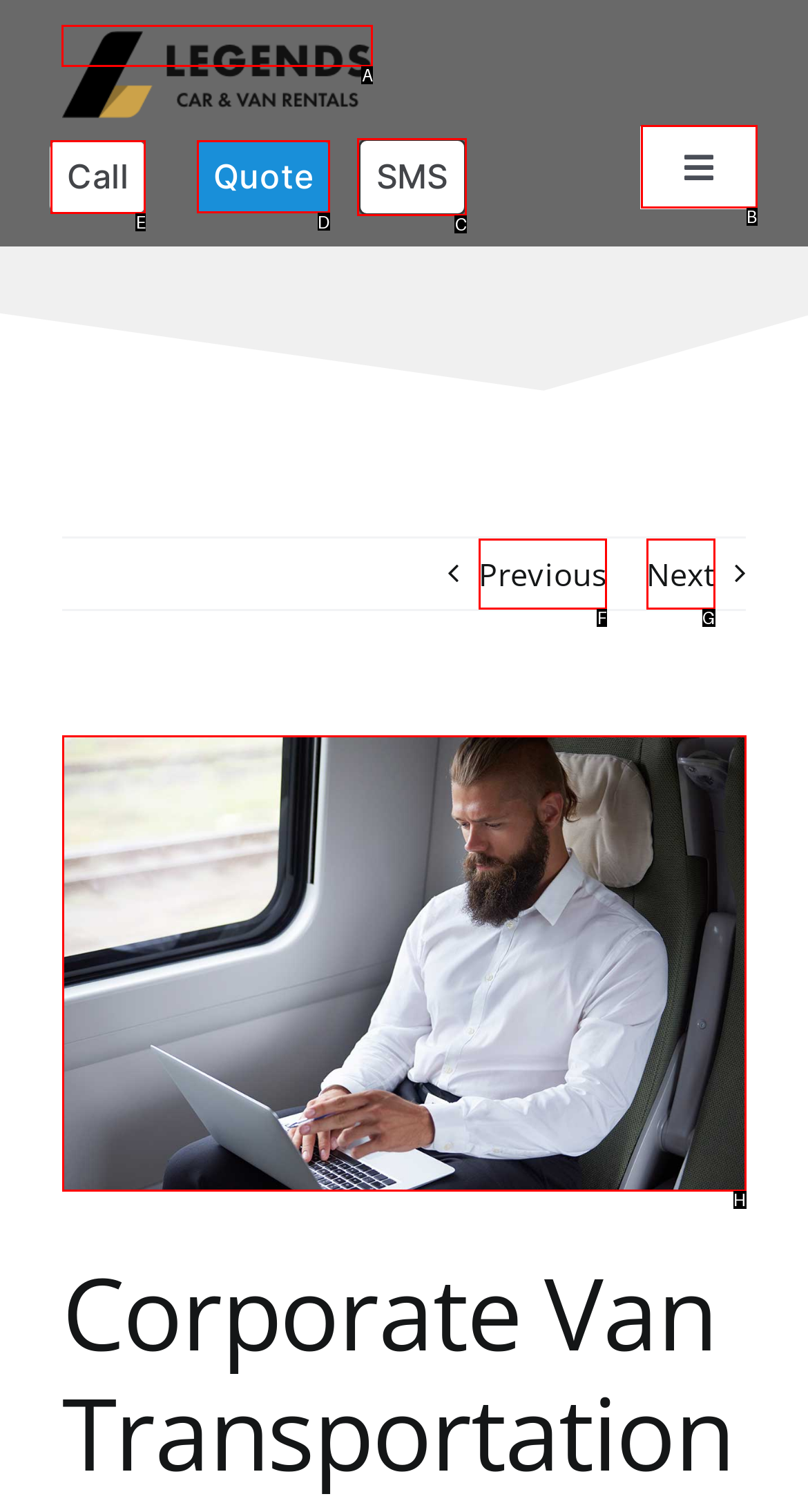Choose the letter of the element that should be clicked to complete the task: Get a quote
Answer with the letter from the possible choices.

D